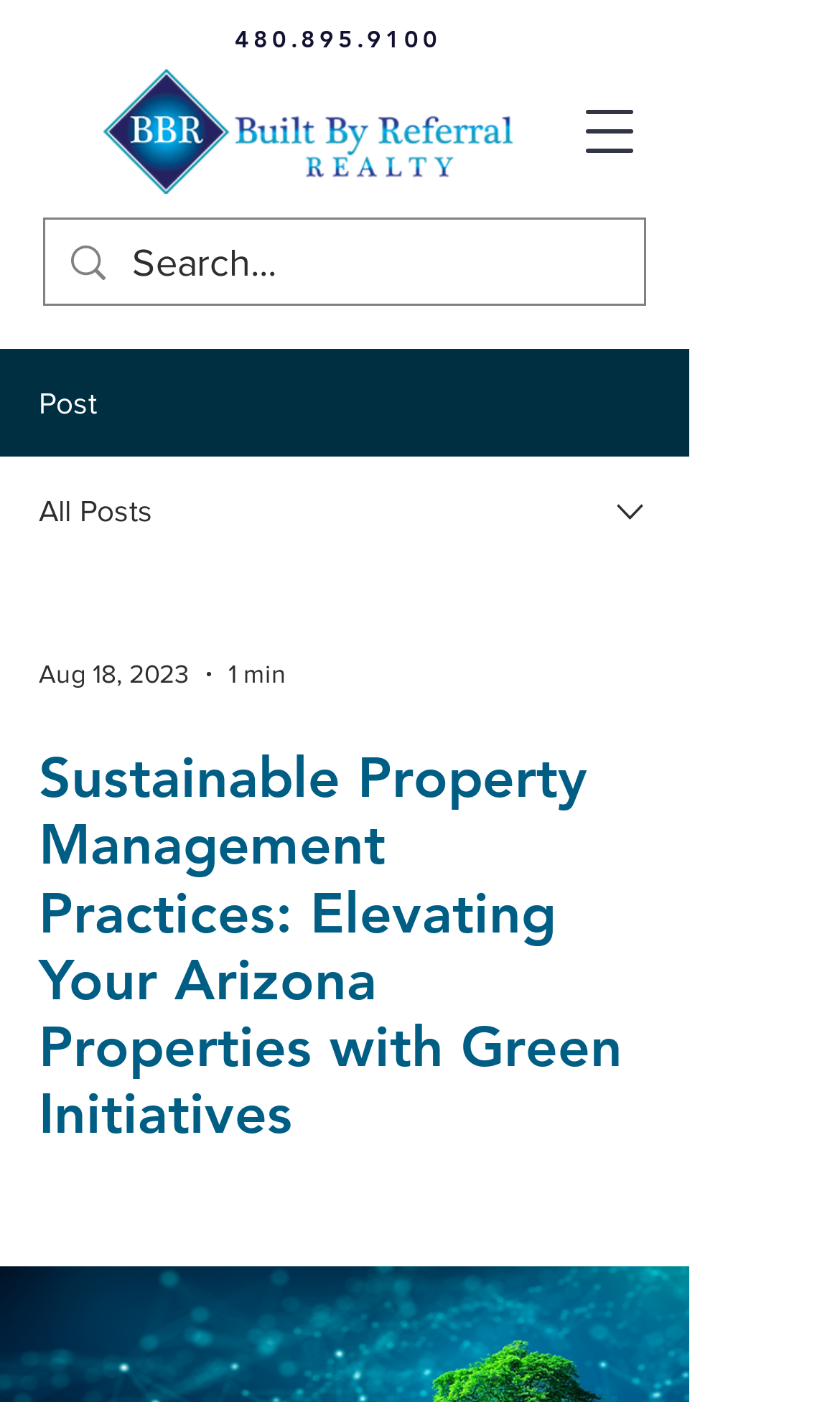Using the details from the image, please elaborate on the following question: Is there a search function on the page?

I found the search function by looking at the search box element with the placeholder text 'Search...' which is located at the top right of the page.